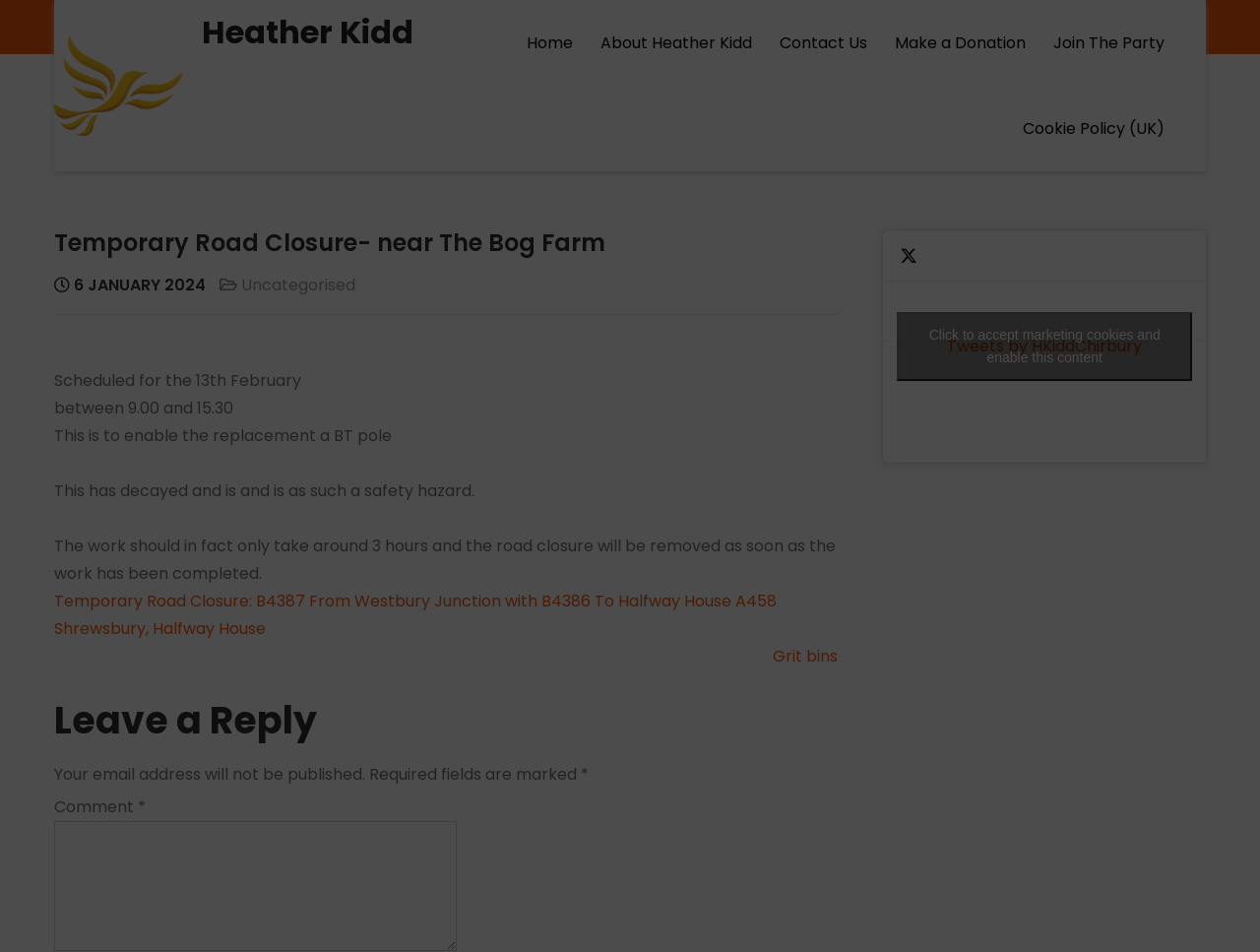Please find the bounding box coordinates of the element that needs to be clicked to perform the following instruction: "Click on the 'Make a Donation' link". The bounding box coordinates should be four float numbers between 0 and 1, represented as [left, top, right, bottom].

[0.701, 0.0, 0.823, 0.09]